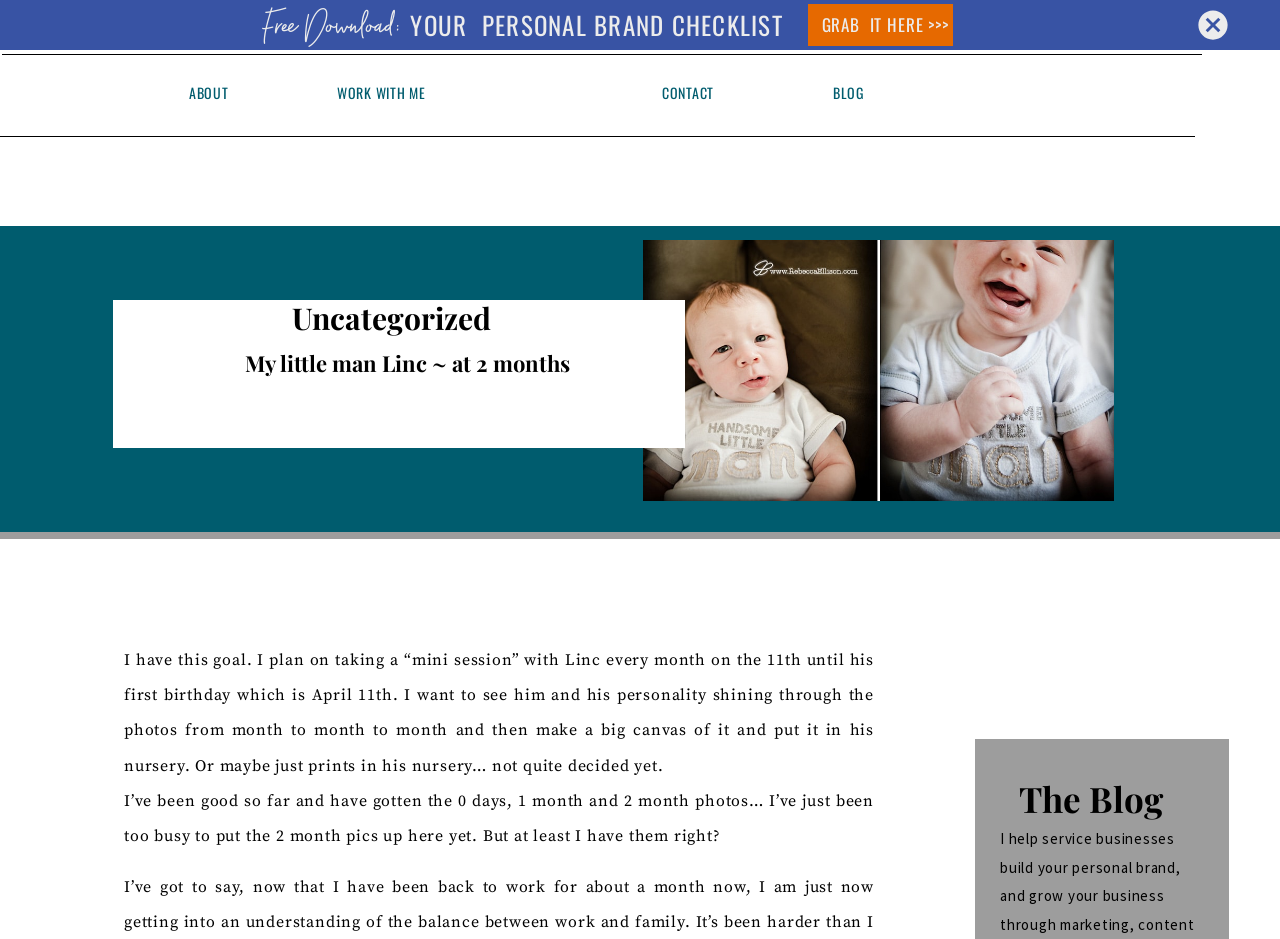Pinpoint the bounding box coordinates of the clickable element to carry out the following instruction: "Contact the photographer."

[0.517, 0.087, 0.603, 0.118]